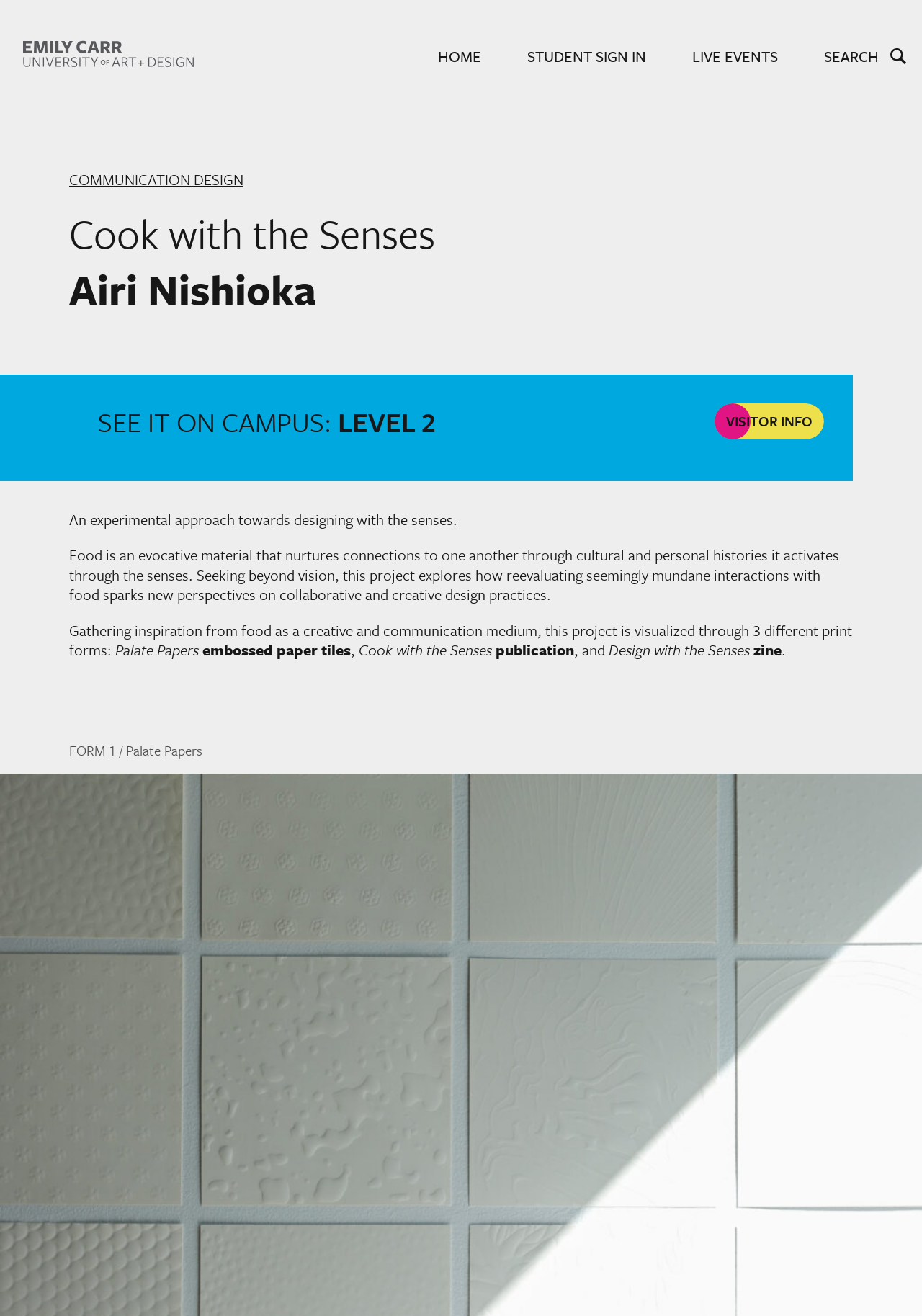What are the three print forms mentioned?
From the screenshot, supply a one-word or short-phrase answer.

Palate Papers, publication, and zine